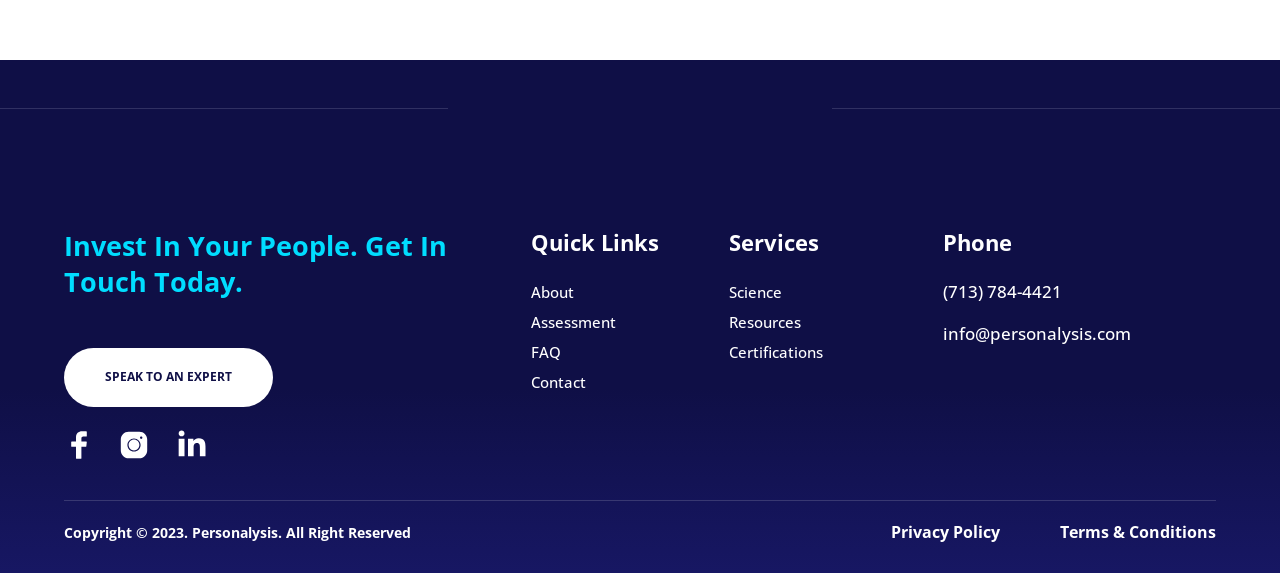Please find and report the bounding box coordinates of the element to click in order to perform the following action: "Click on the 'Finance' link". The coordinates should be expressed as four float numbers between 0 and 1, in the format [left, top, right, bottom].

None